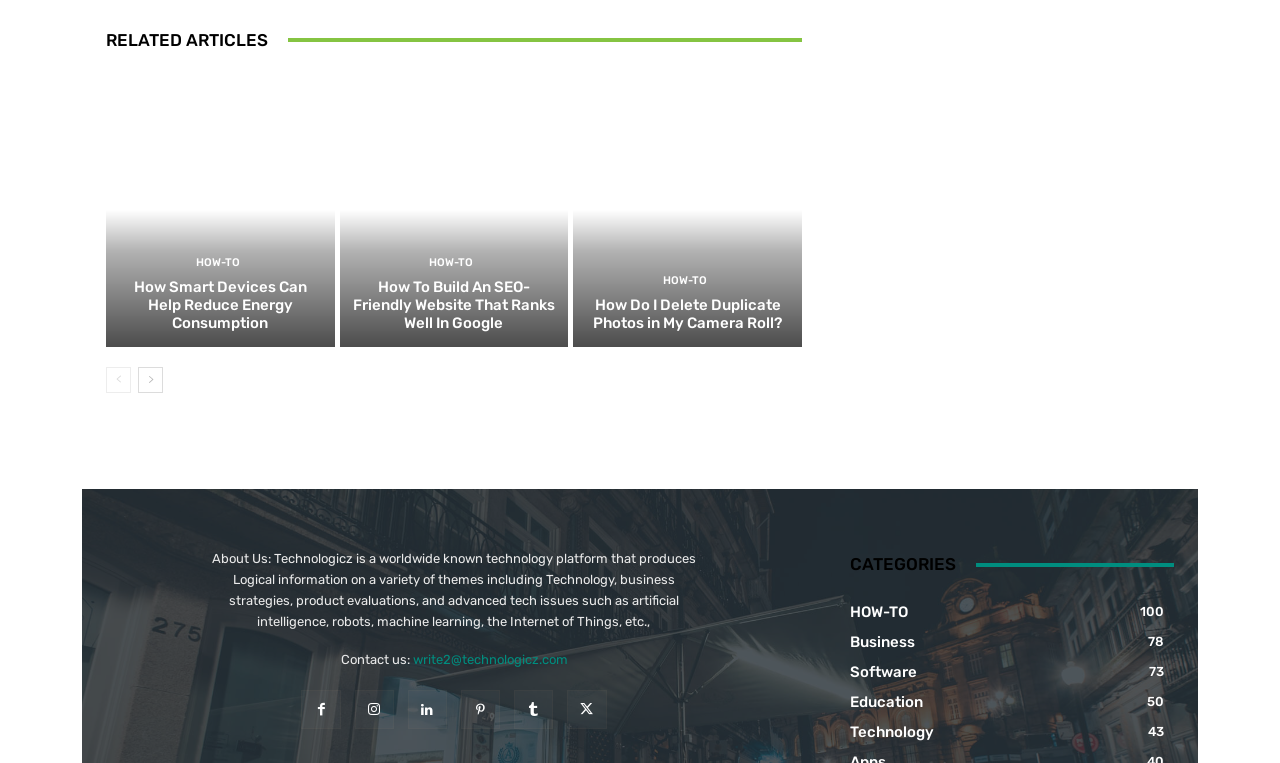What is the category with the most articles?
Please provide a comprehensive answer based on the contents of the image.

I determined this by looking at the categories section, where I found that 'HOW-TO' has 100 articles, which is the highest number among all categories.